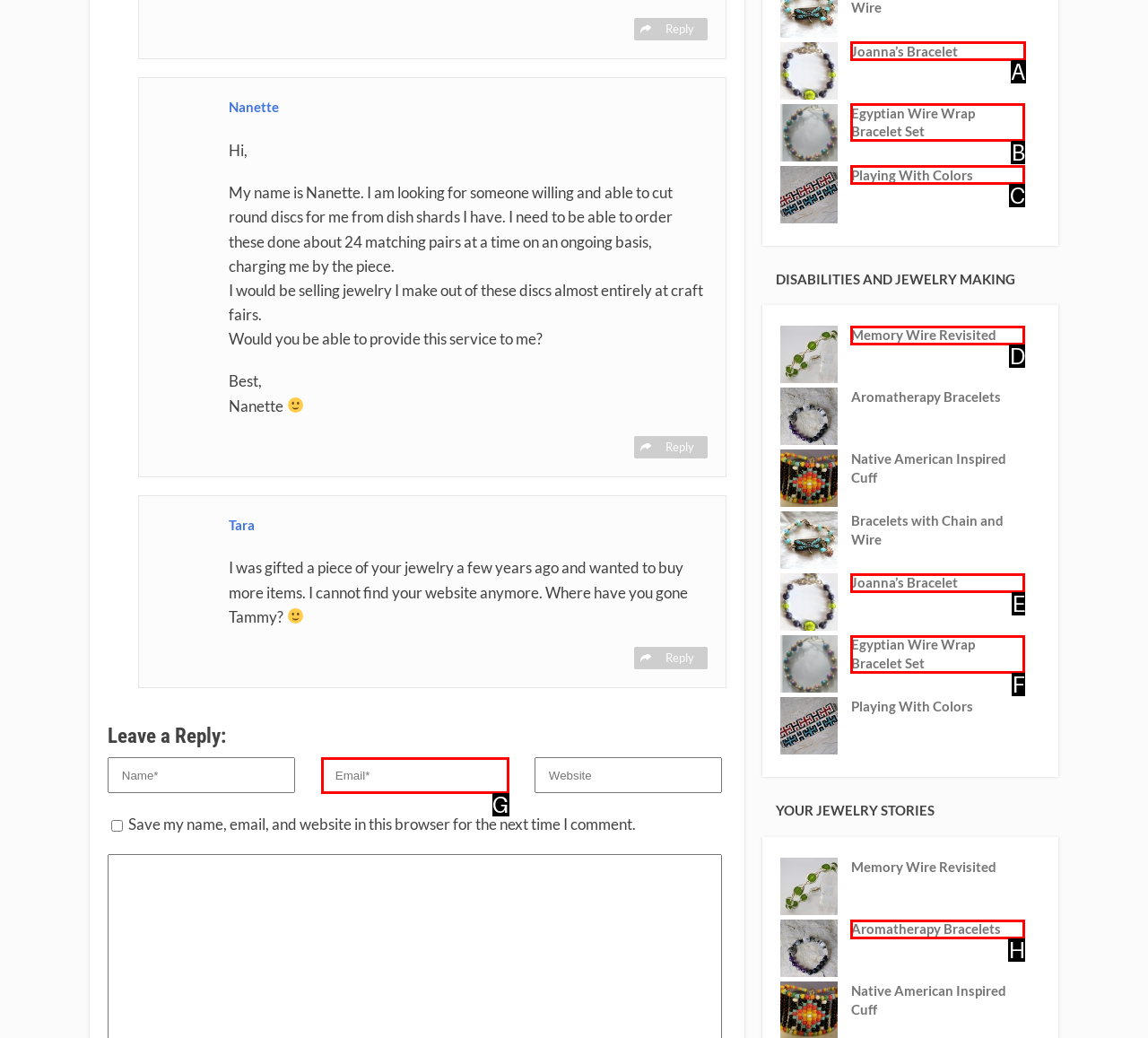From the given options, choose the one to complete the task: Visit Joanna's Bracelet page
Indicate the letter of the correct option.

A